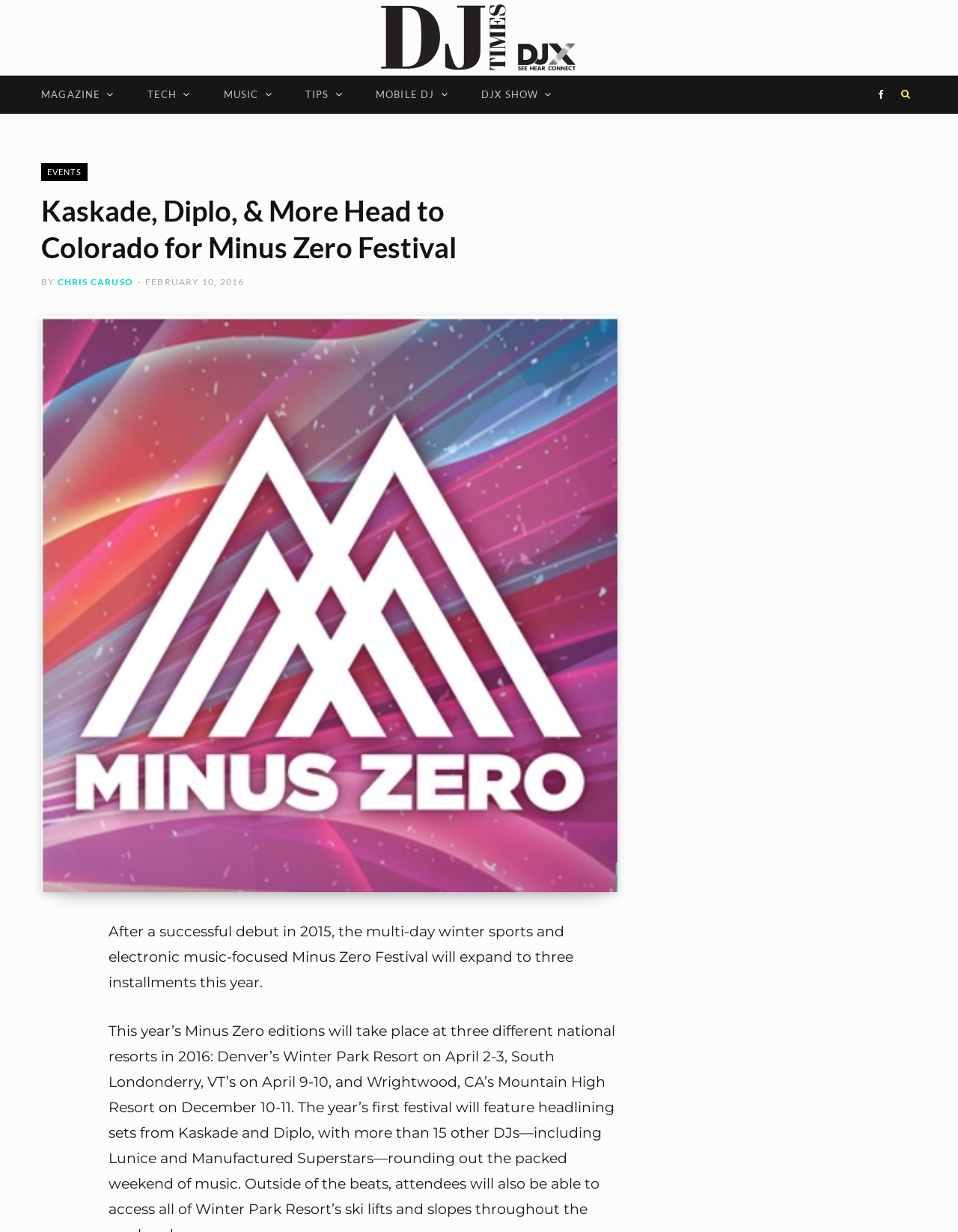Please determine the bounding box coordinates of the element's region to click for the following instruction: "Read the latest news in the MAGAZINE section".

[0.027, 0.061, 0.135, 0.092]